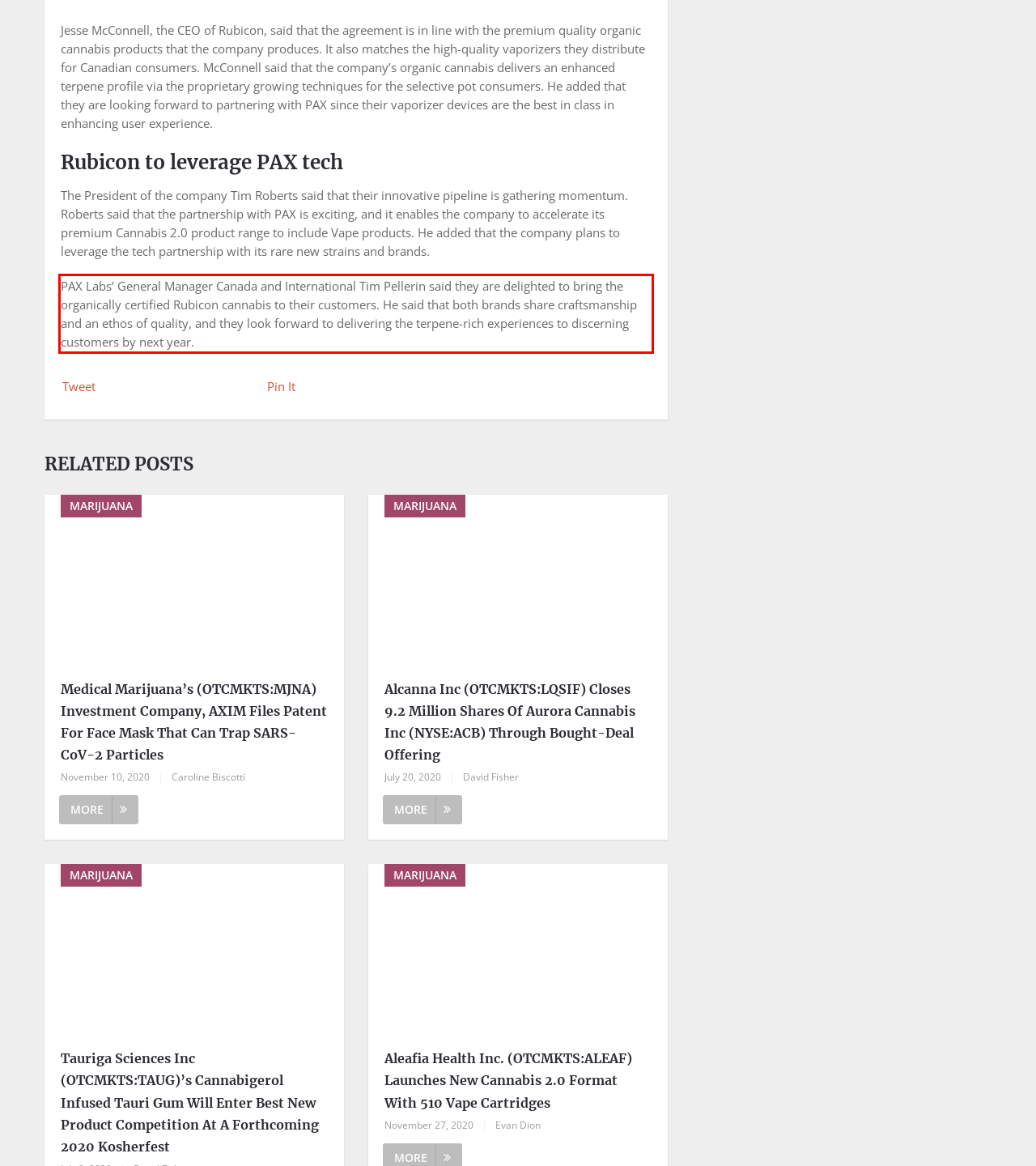Please perform OCR on the text within the red rectangle in the webpage screenshot and return the text content.

PAX Labs’ General Manager Canada and International Tim Pellerin said they are delighted to bring the organically certified Rubicon cannabis to their customers. He said that both brands share craftsmanship and an ethos of quality, and they look forward to delivering the terpene-rich experiences to discerning customers by next year.